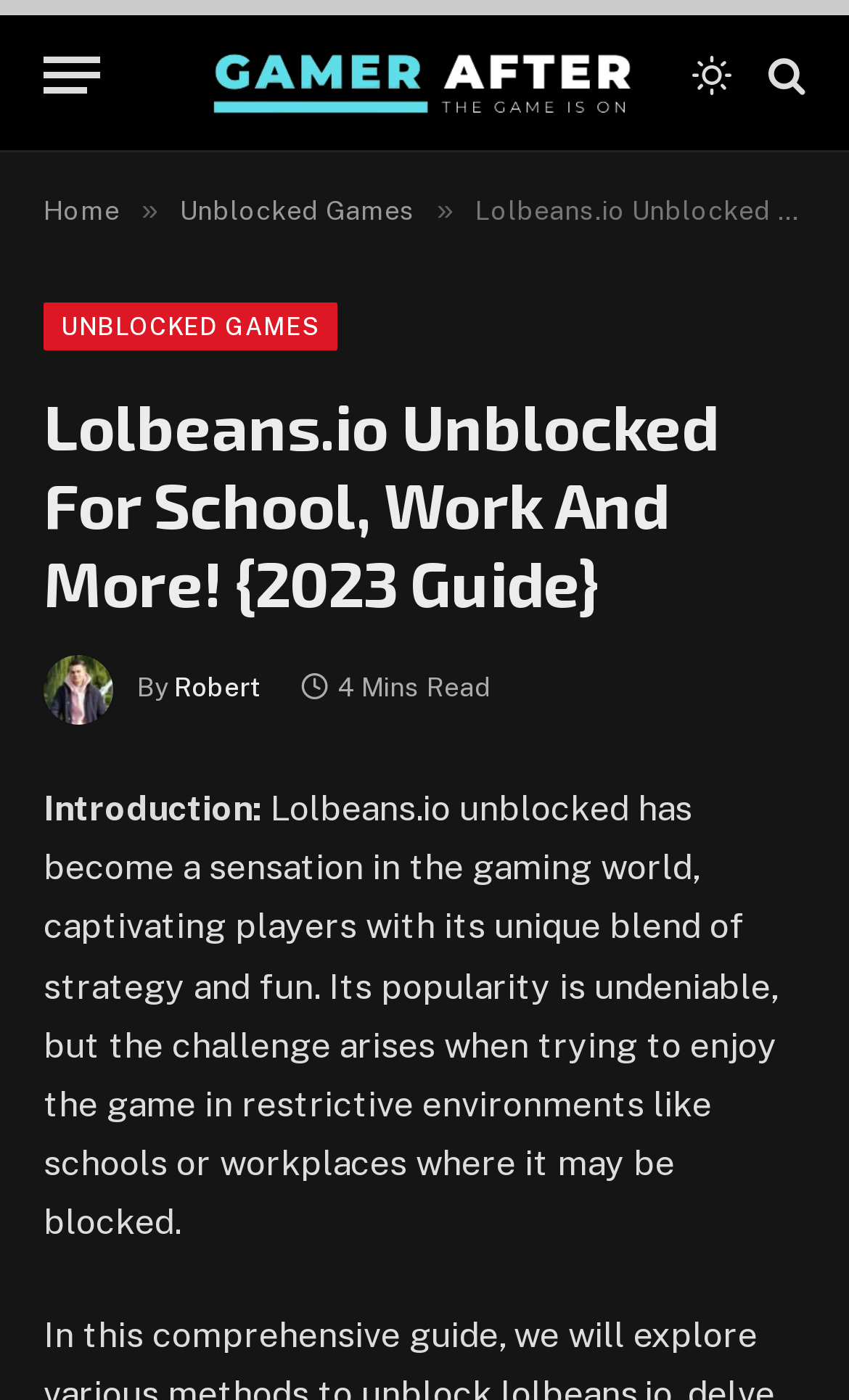Predict the bounding box coordinates of the area that should be clicked to accomplish the following instruction: "subscribe to THEM Anime Reviews". The bounding box coordinates should consist of four float numbers between 0 and 1, i.e., [left, top, right, bottom].

None